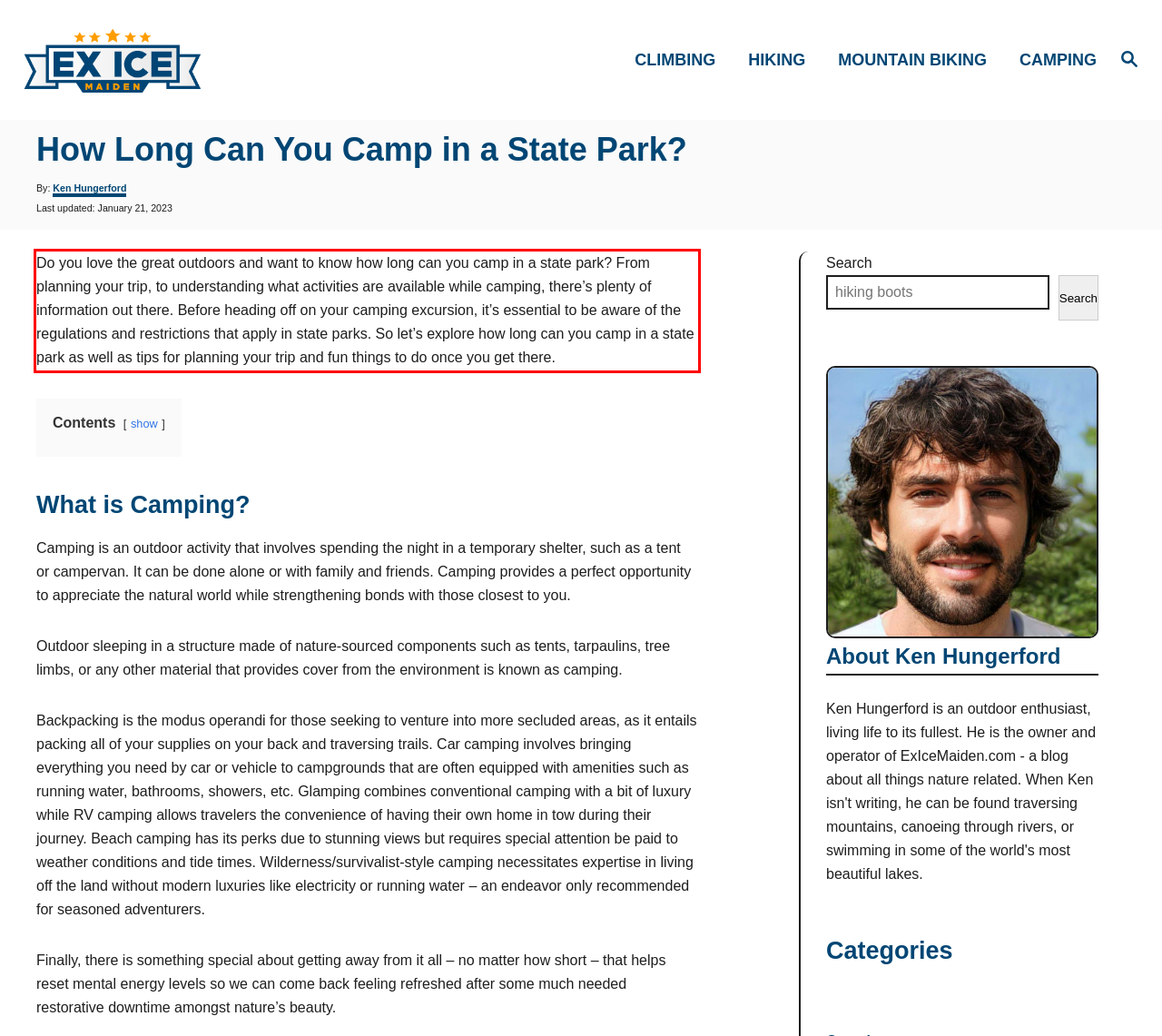Please look at the screenshot provided and find the red bounding box. Extract the text content contained within this bounding box.

Do you love the great outdoors and want to know how long can you camp in a state park? From planning your trip, to understanding what activities are available while camping, there’s plenty of information out there. Before heading off on your camping excursion, it’s essential to be aware of the regulations and restrictions that apply in state parks. So let’s explore how long can you camp in a state park as well as tips for planning your trip and fun things to do once you get there.